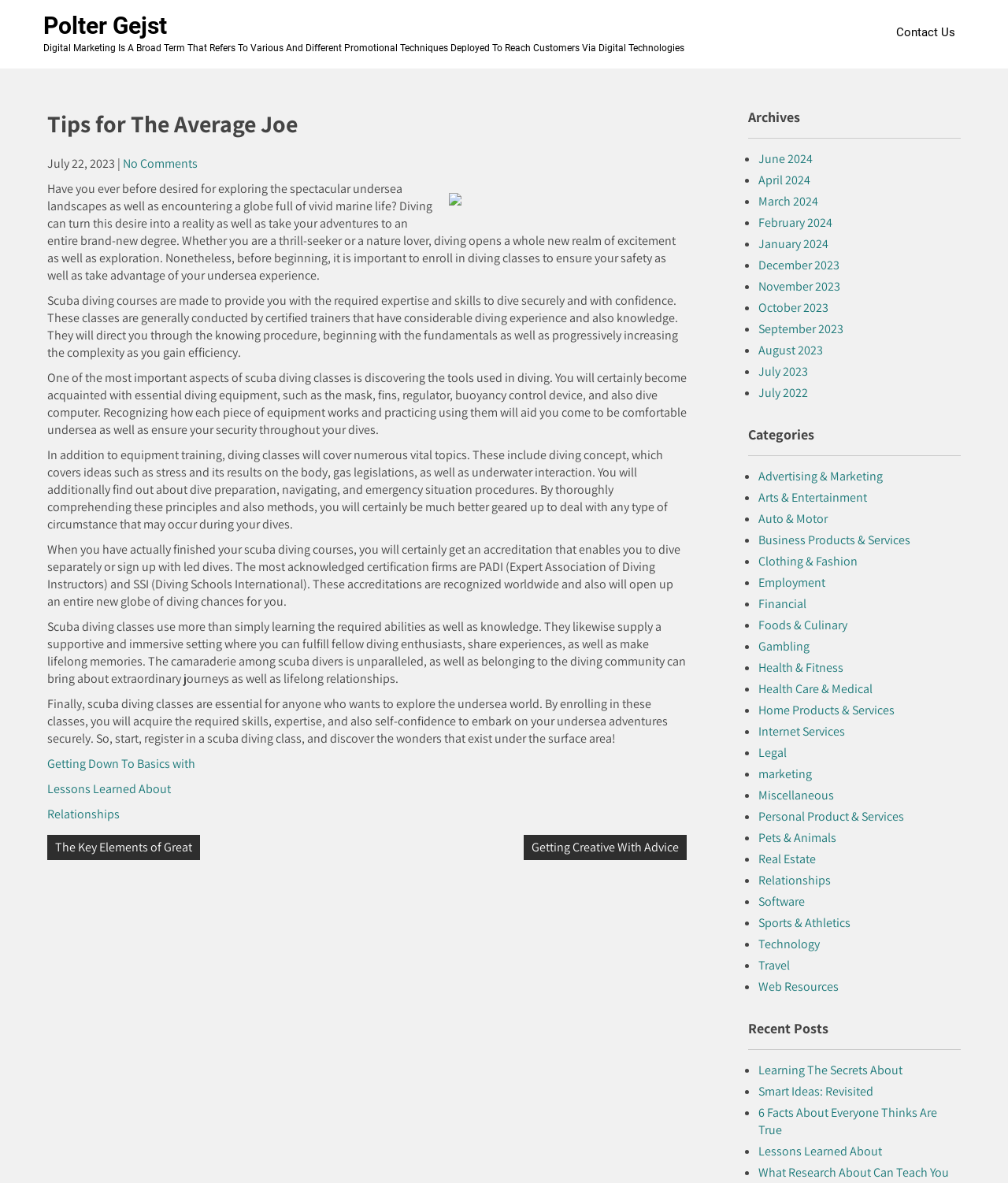Please identify the bounding box coordinates of the clickable area that will allow you to execute the instruction: "click on the 'Contact Us' link".

[0.889, 0.007, 0.948, 0.048]